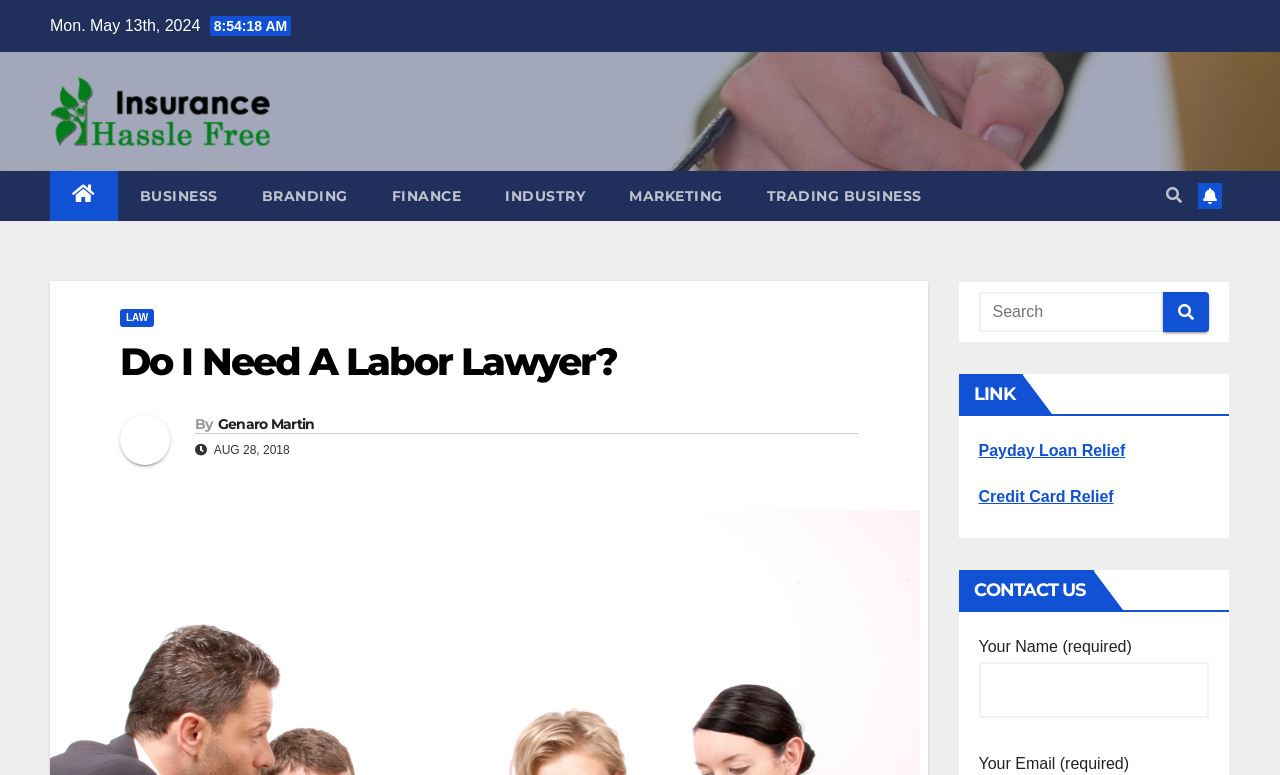Respond to the question below with a single word or phrase:
What is the purpose of the search box?

To search the website